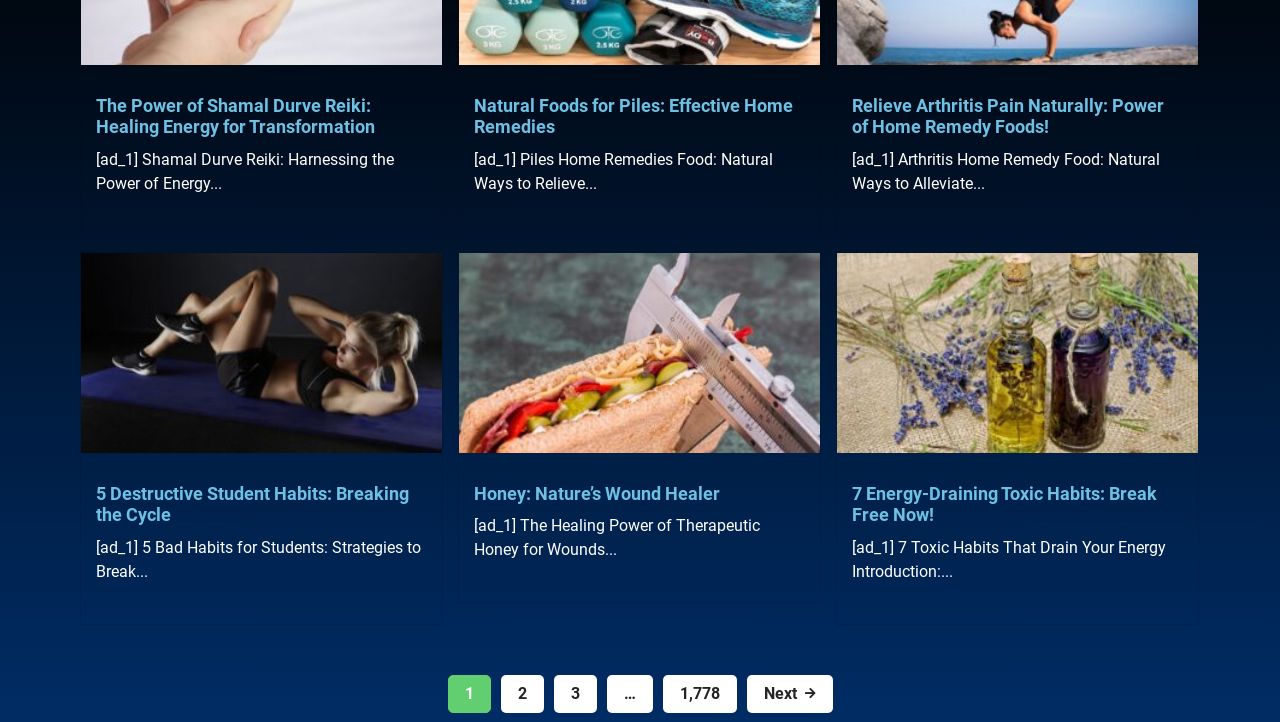Please study the image and answer the question comprehensively:
What is the topic of the last article?

The last article's heading is '7 Energy-Draining Toxic Habits: Break Free Now!', which suggests that the topic of the article is toxic habits.